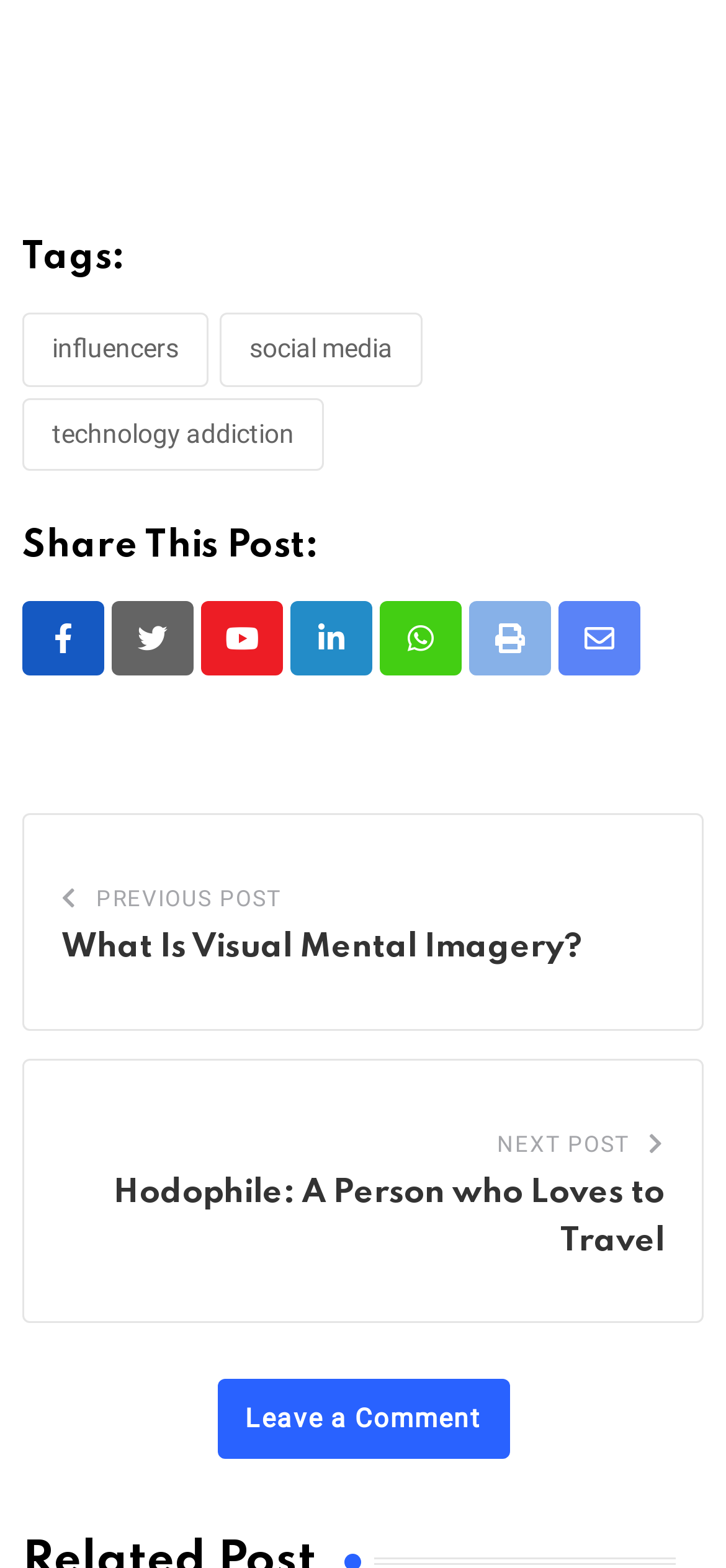What is the title of the previous post?
Please use the image to provide an in-depth answer to the question.

The link 'PREVIOUS POST' is above the heading 'Hodophile: A Person who Loves to Travel', which indicates that the previous post is about Hodophile.